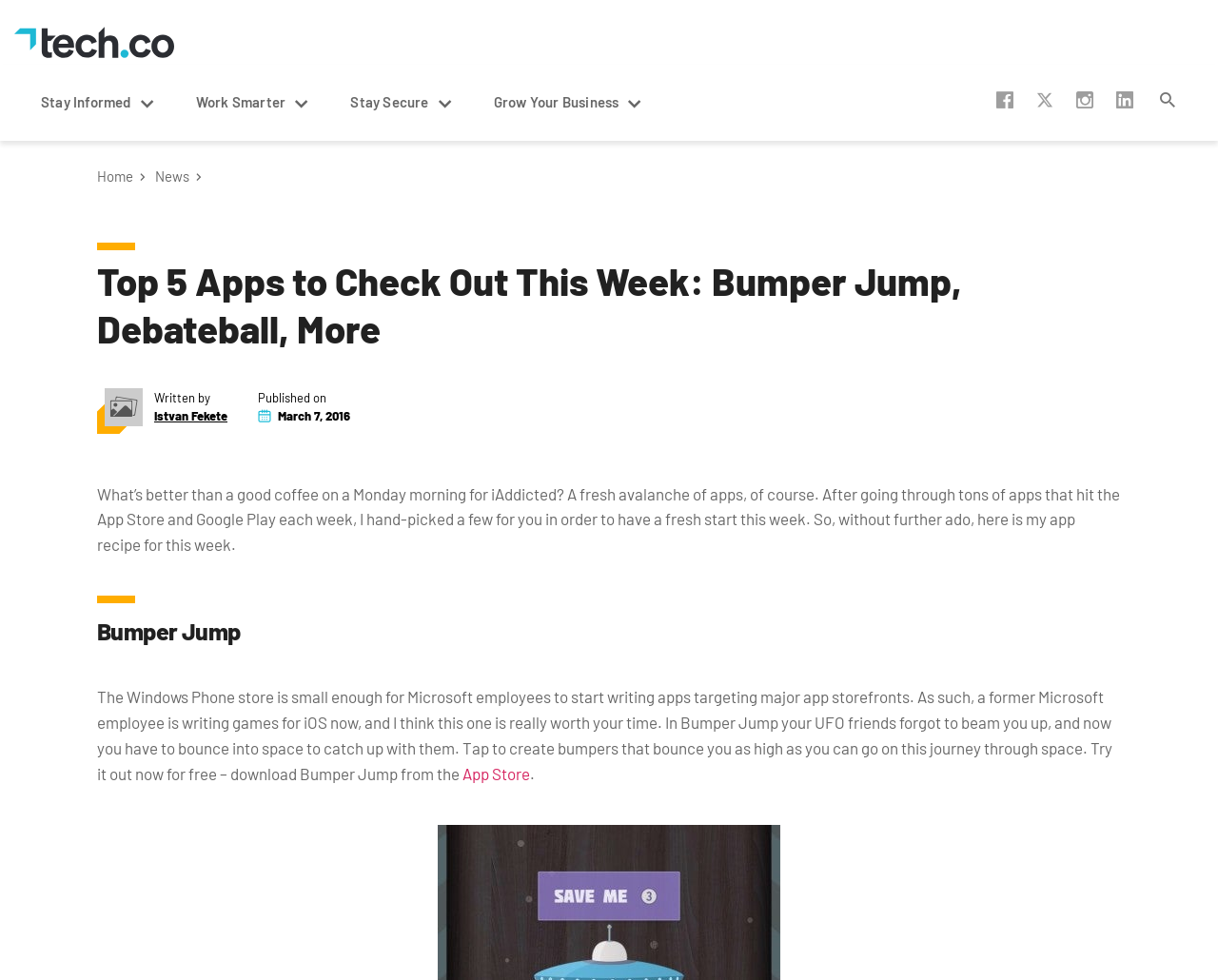Kindly determine the bounding box coordinates of the area that needs to be clicked to fulfill this instruction: "Click on the Stay Informed link".

[0.018, 0.066, 0.145, 0.143]